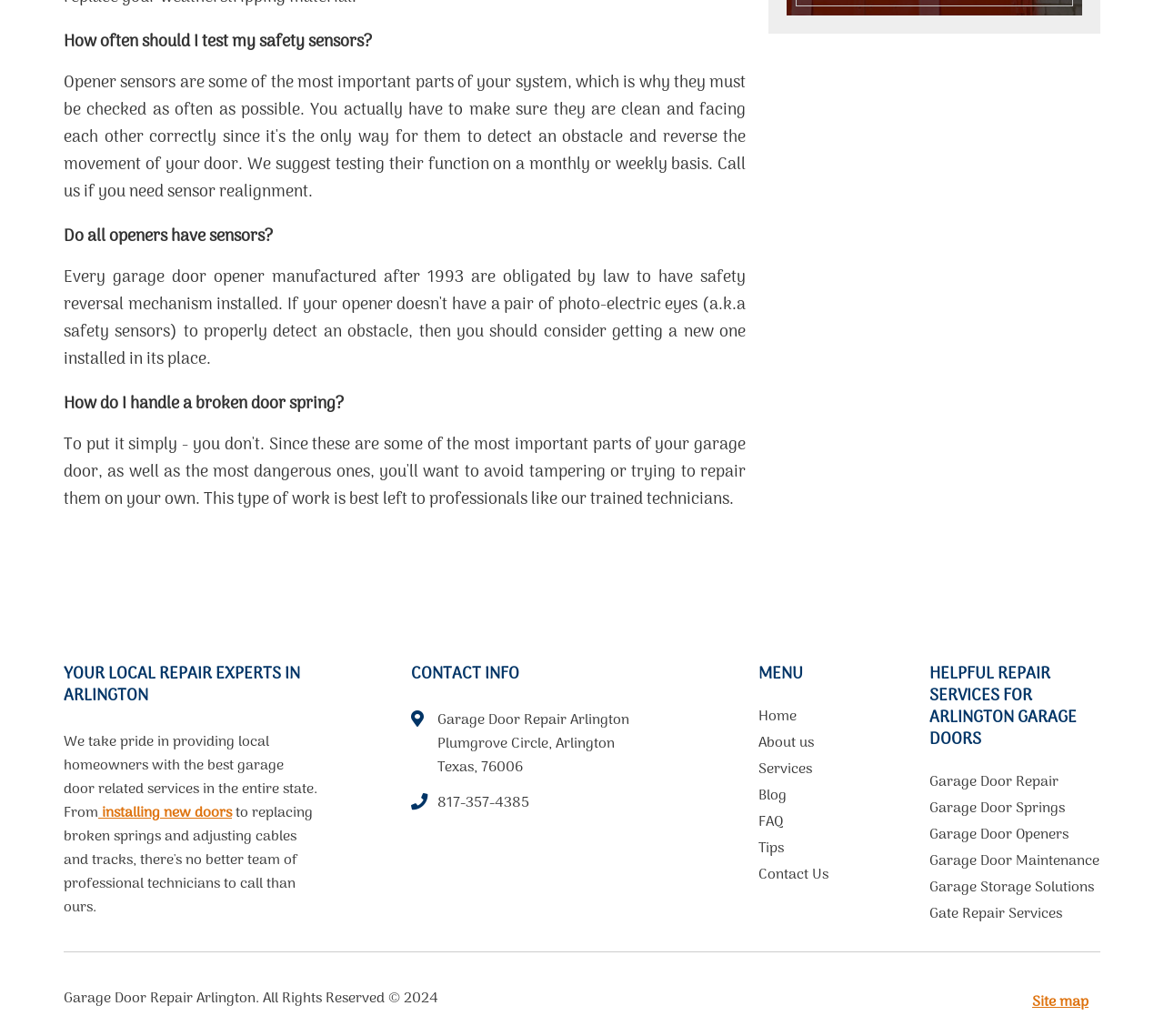Find the coordinates for the bounding box of the element with this description: "Garage Door Maintenance".

[0.798, 0.824, 0.945, 0.849]